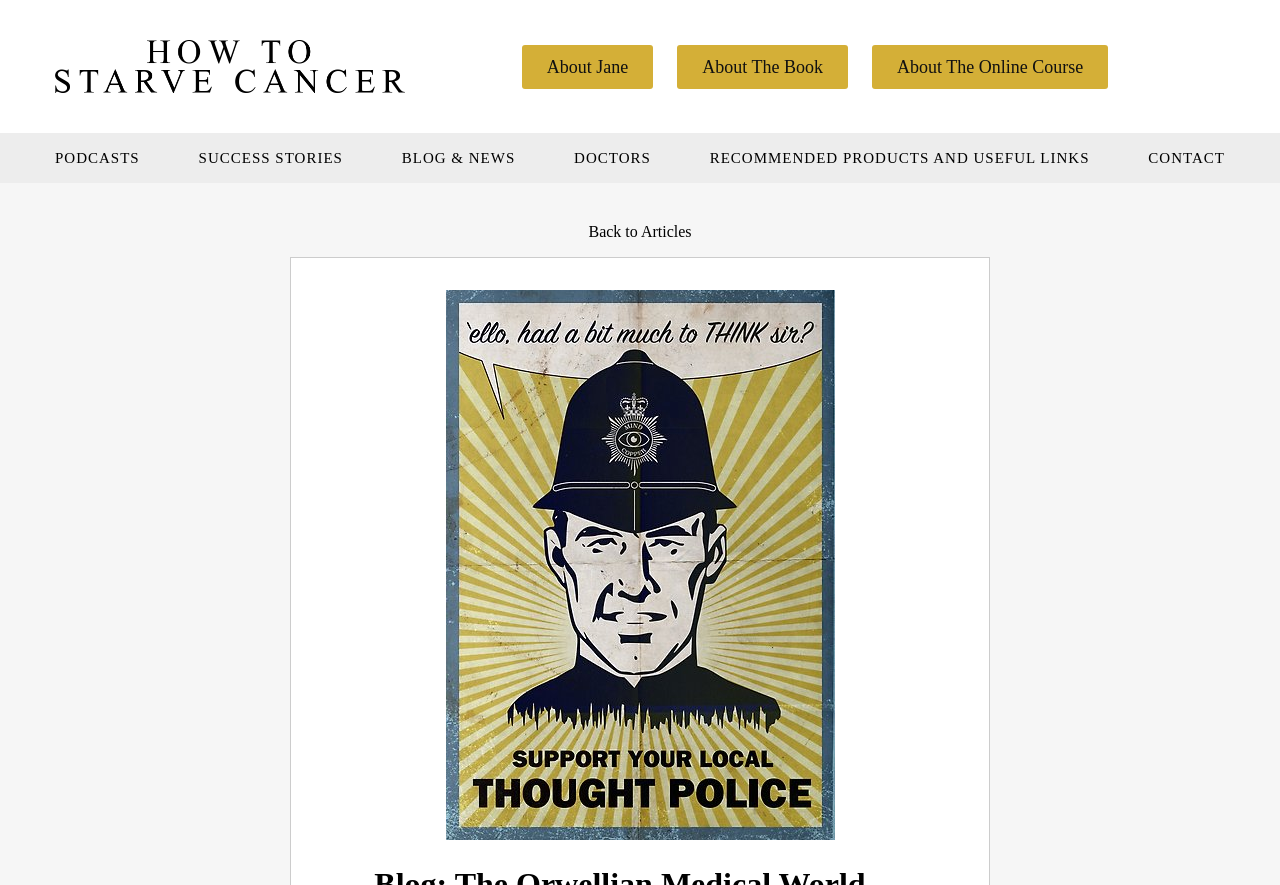Please locate the bounding box coordinates of the element that needs to be clicked to achieve the following instruction: "read the blog". The coordinates should be four float numbers between 0 and 1, i.e., [left, top, right, bottom].

[0.314, 0.17, 0.403, 0.188]